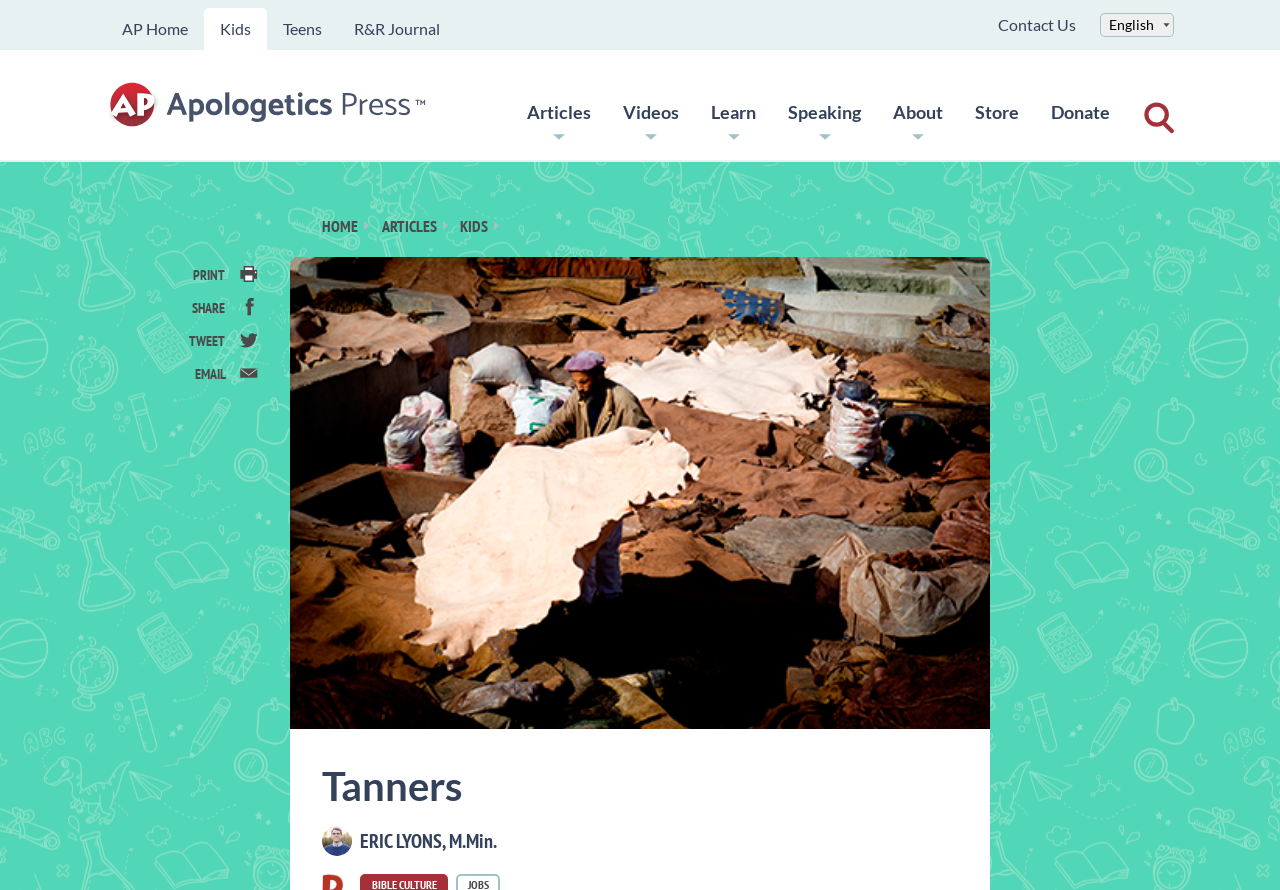Determine the bounding box coordinates for the clickable element to execute this instruction: "learn more". Provide the coordinates as four float numbers between 0 and 1, i.e., [left, top, right, bottom].

[0.543, 0.089, 0.603, 0.179]